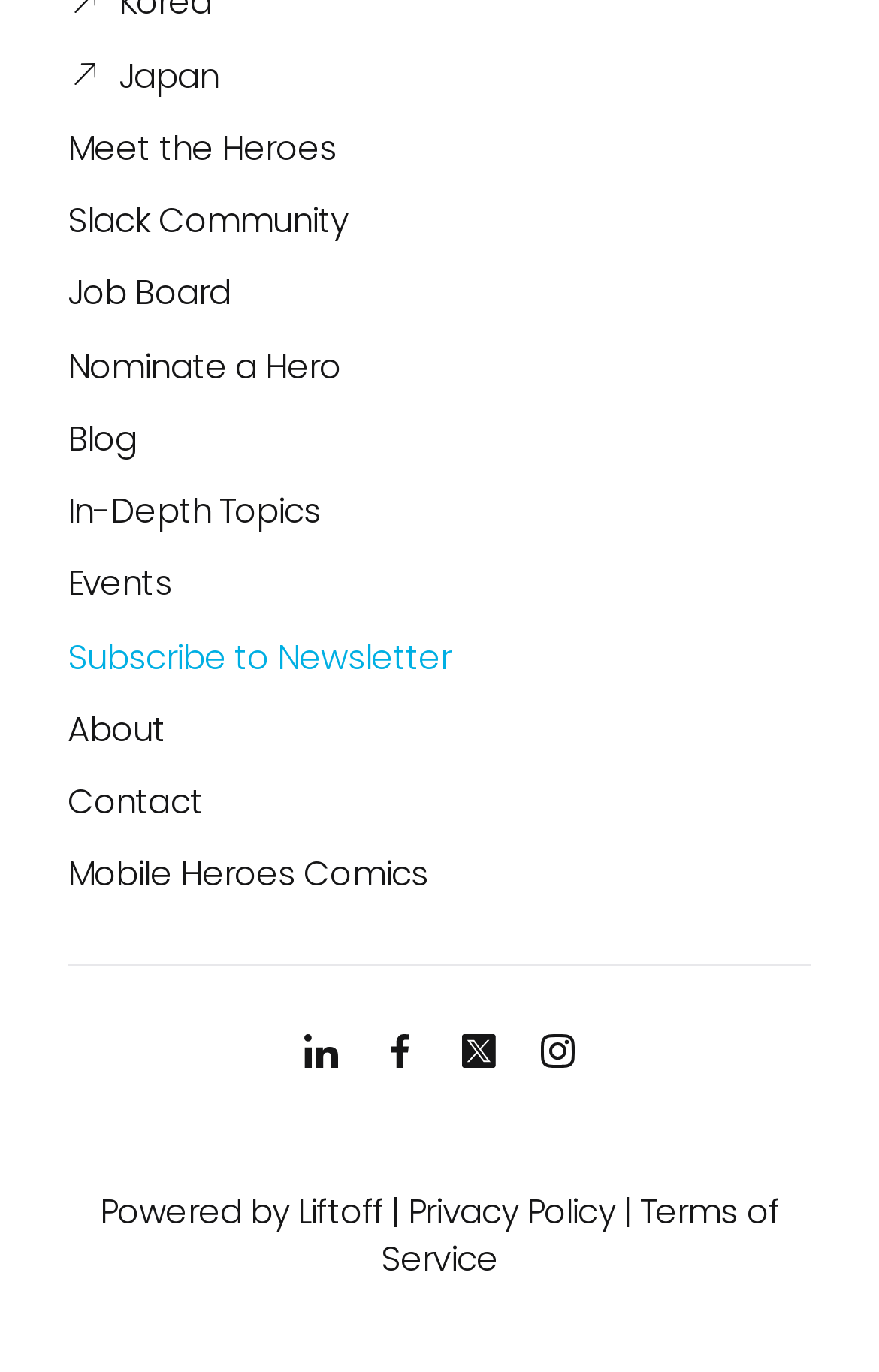Indicate the bounding box coordinates of the element that needs to be clicked to satisfy the following instruction: "Check the Job Board". The coordinates should be four float numbers between 0 and 1, i.e., [left, top, right, bottom].

[0.077, 0.196, 0.262, 0.231]